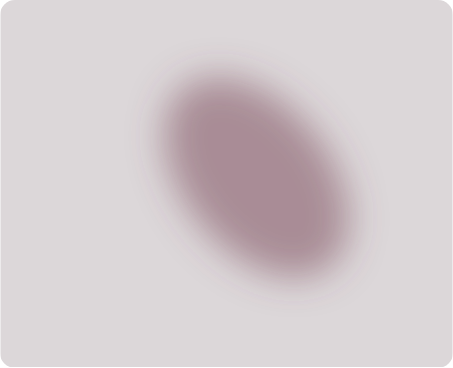Please give a succinct answer to the question in one word or phrase:
What is the purpose of the micro-edge panel design?

Minimizes bezels